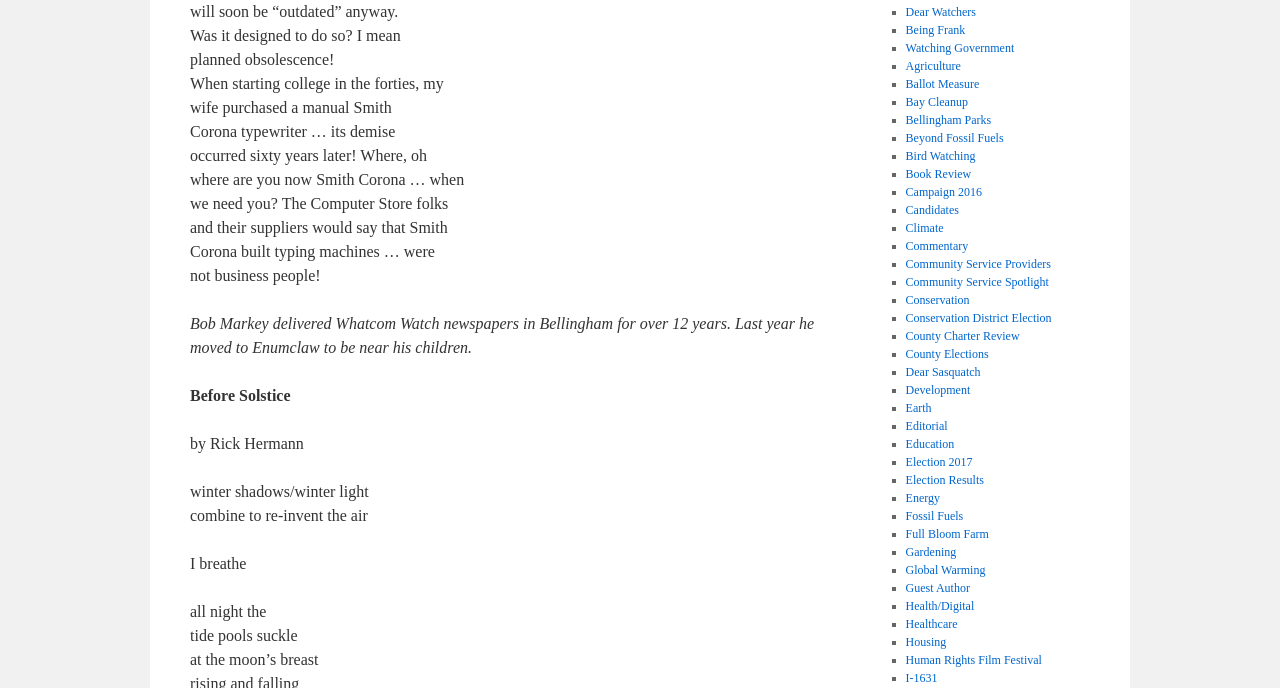Provide the bounding box coordinates in the format (top-left x, top-left y, bottom-right x, bottom-right y). All values are floating point numbers between 0 and 1. Determine the bounding box coordinate of the UI element described as: Conservation District Election

[0.707, 0.452, 0.822, 0.472]